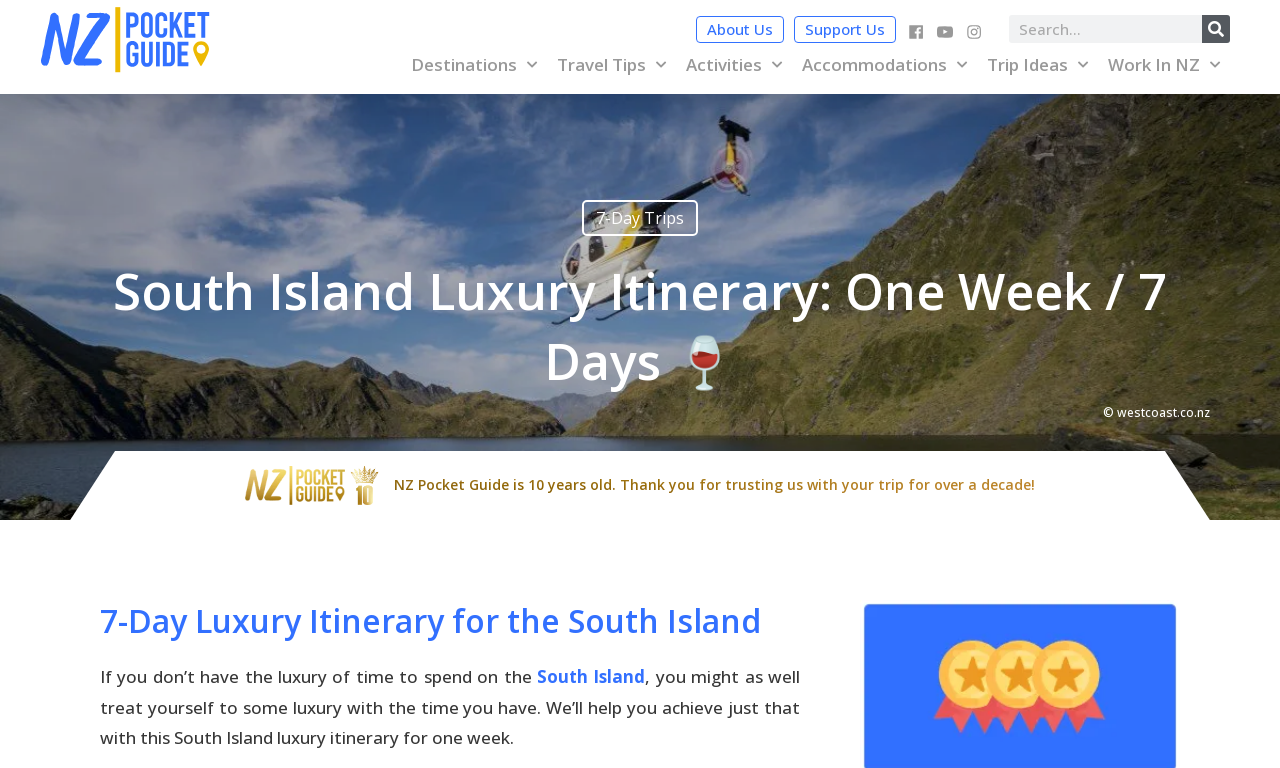Find the UI element described as: "parent_node: Search name="s" placeholder="Search..."" and predict its bounding box coordinates. Ensure the coordinates are four float numbers between 0 and 1, [left, top, right, bottom].

[0.789, 0.02, 0.939, 0.056]